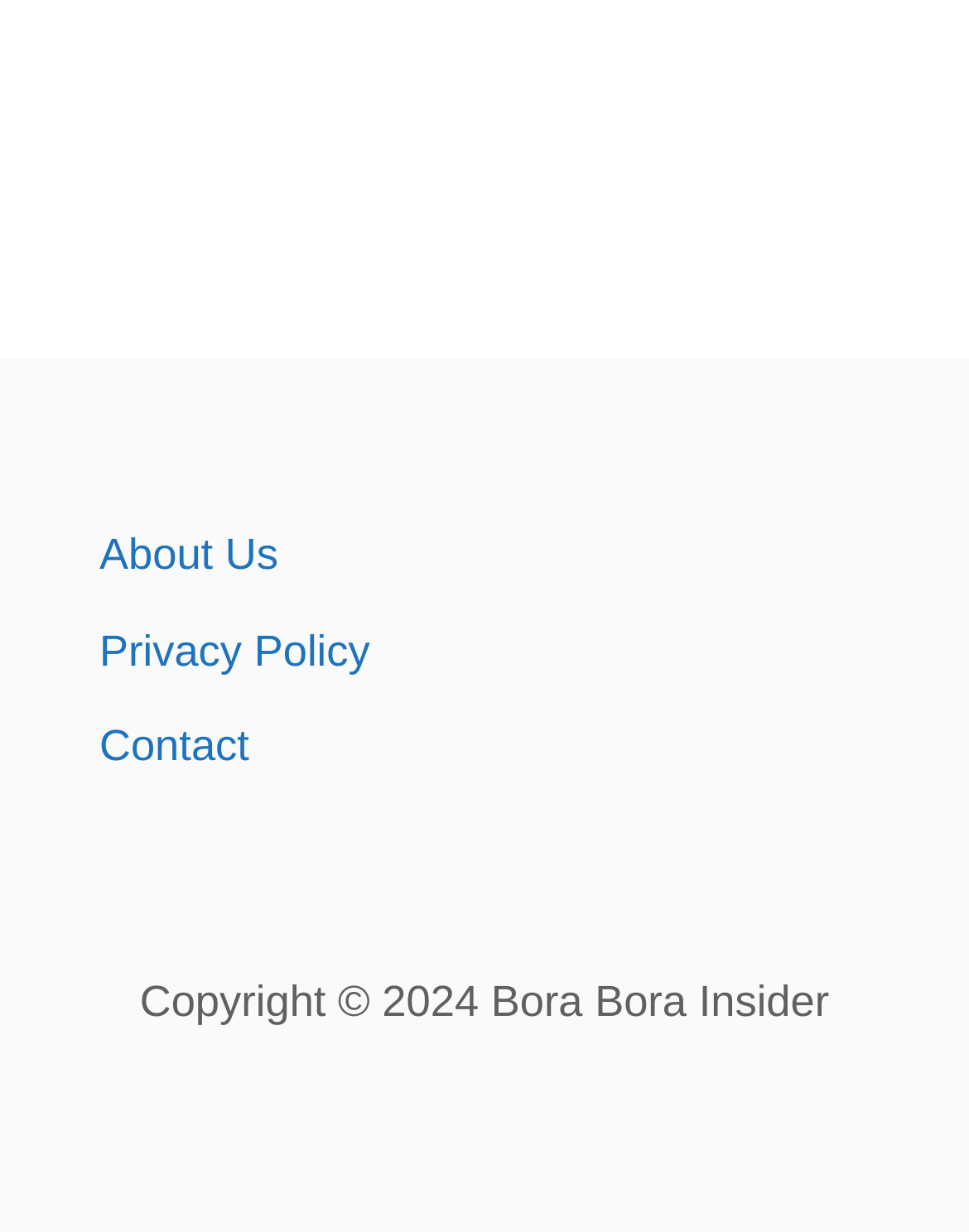Bounding box coordinates are specified in the format (top-left x, top-left y, bottom-right x, bottom-right y). All values are floating point numbers bounded between 0 and 1. Please provide the bounding box coordinate of the region this sentence describes: Contact

[0.103, 0.567, 0.897, 0.644]